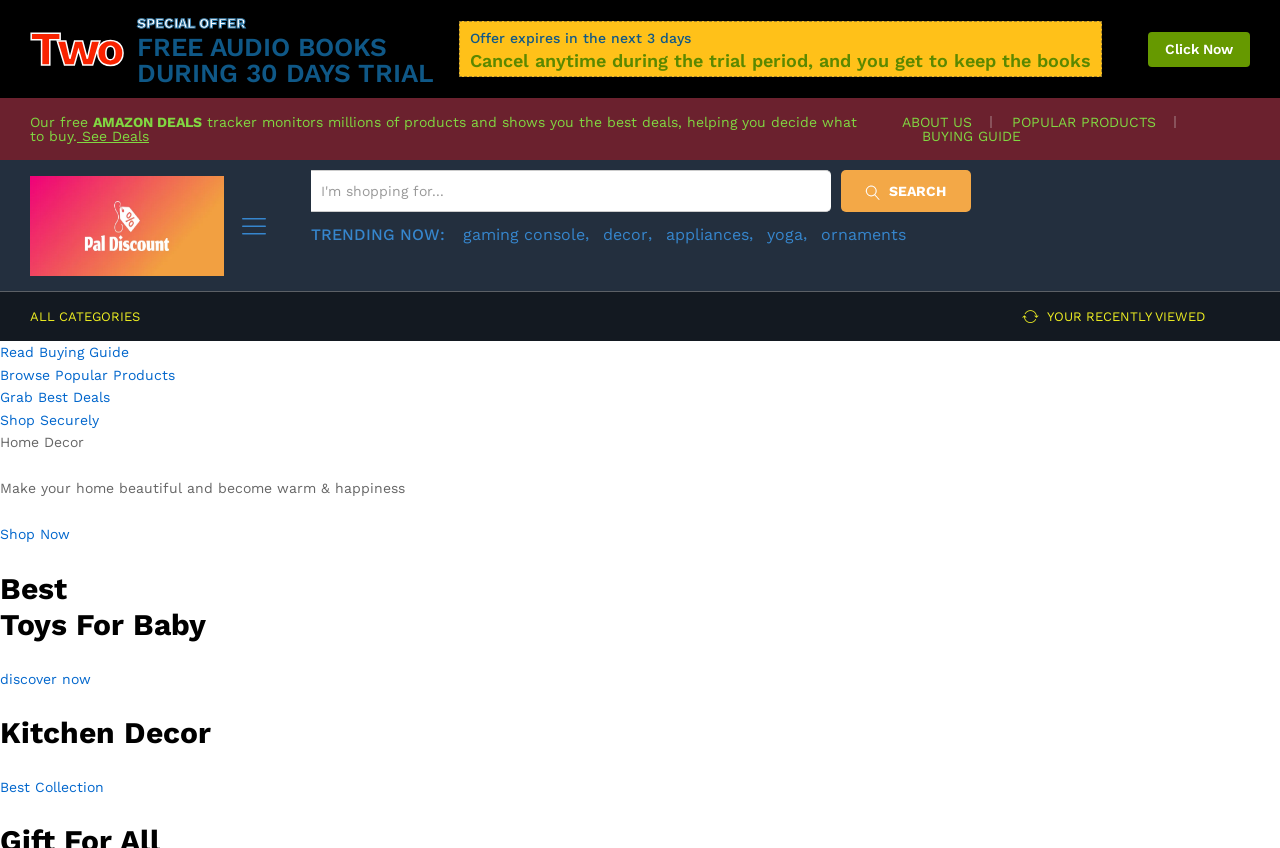How many links are there in the 'TRENDING NOW' section?
Give a one-word or short phrase answer based on the image.

5